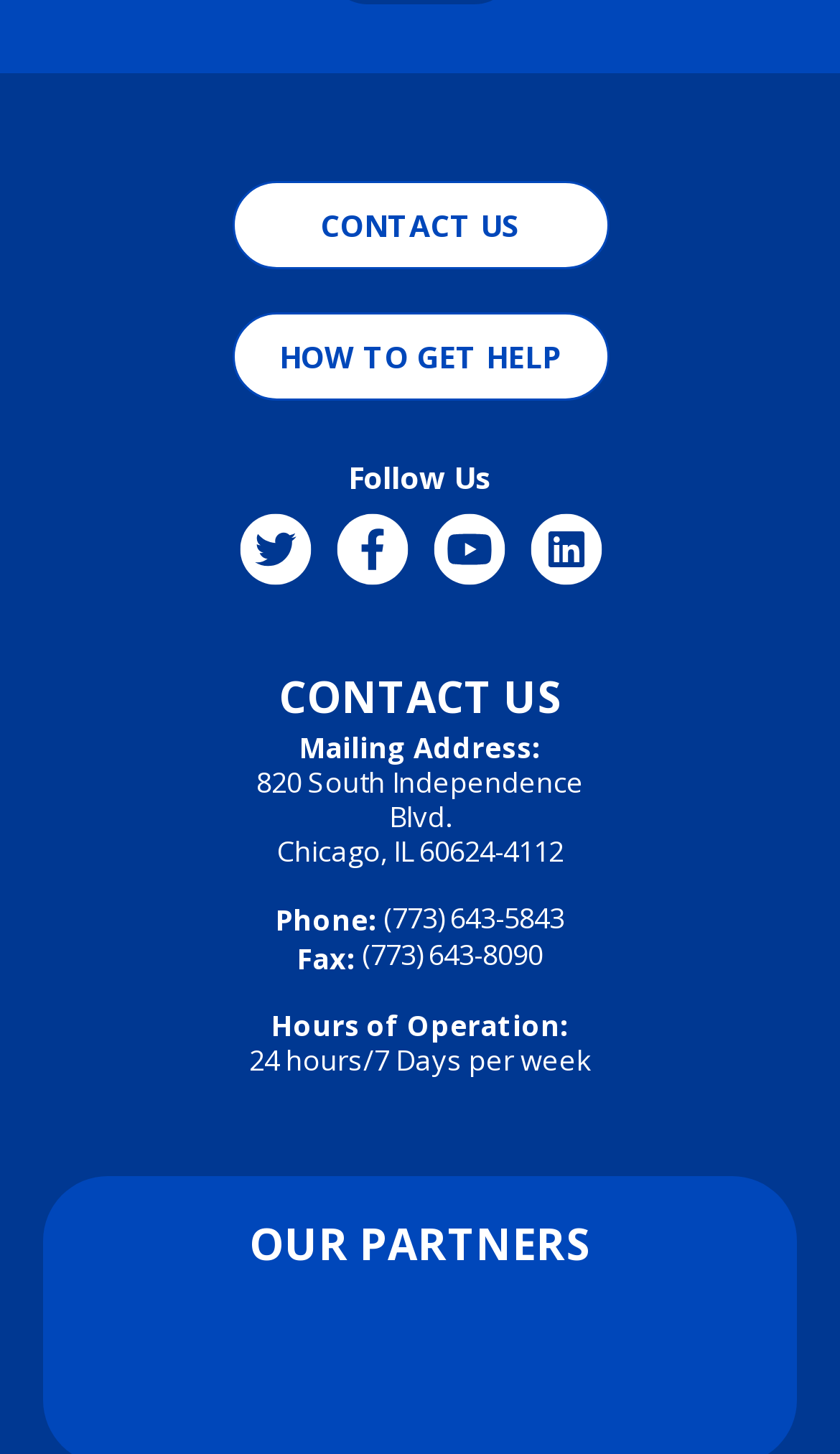Please give a succinct answer using a single word or phrase:
How many partners are listed on the webpage?

4